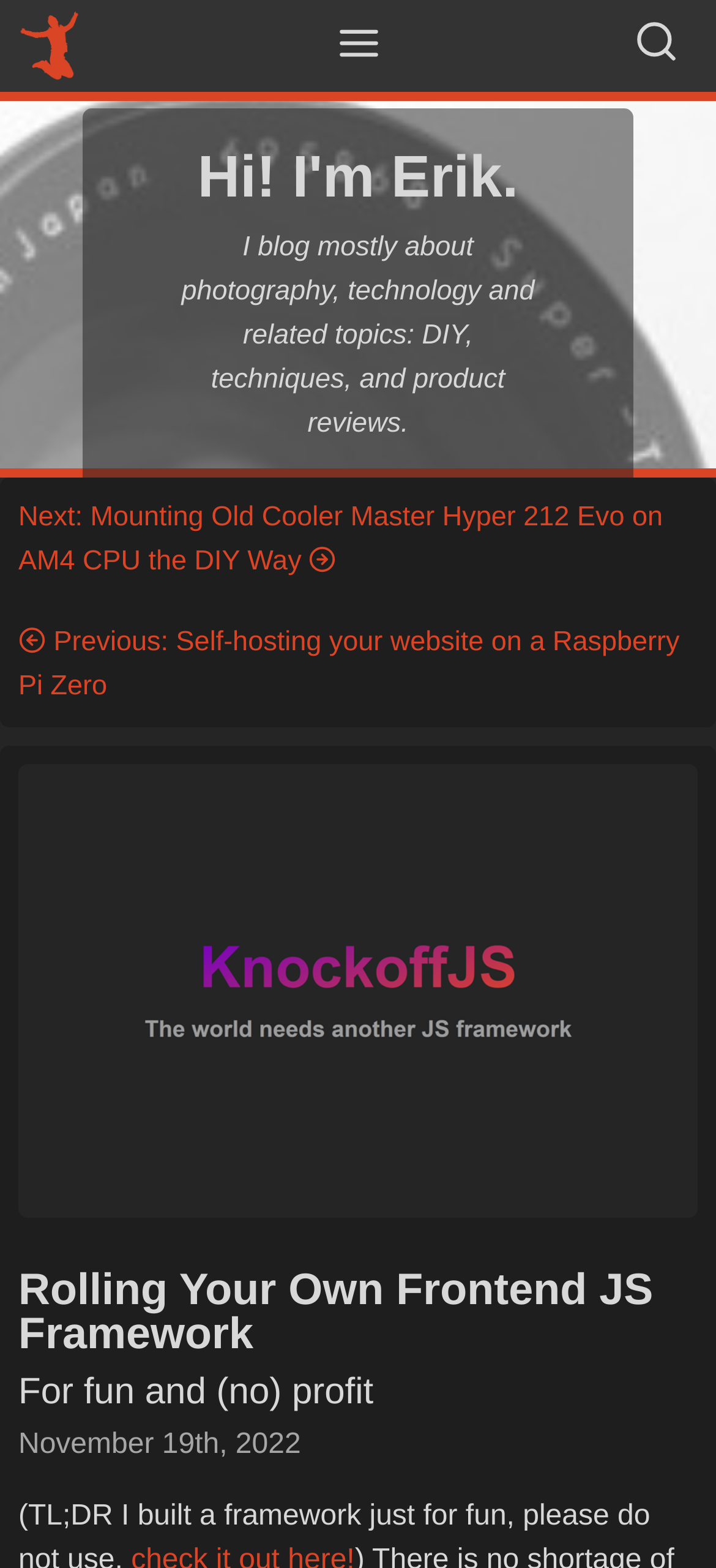Identify the bounding box coordinates of the area that should be clicked in order to complete the given instruction: "Check the 'Next' post". The bounding box coordinates should be four float numbers between 0 and 1, i.e., [left, top, right, bottom].

[0.026, 0.32, 0.926, 0.368]